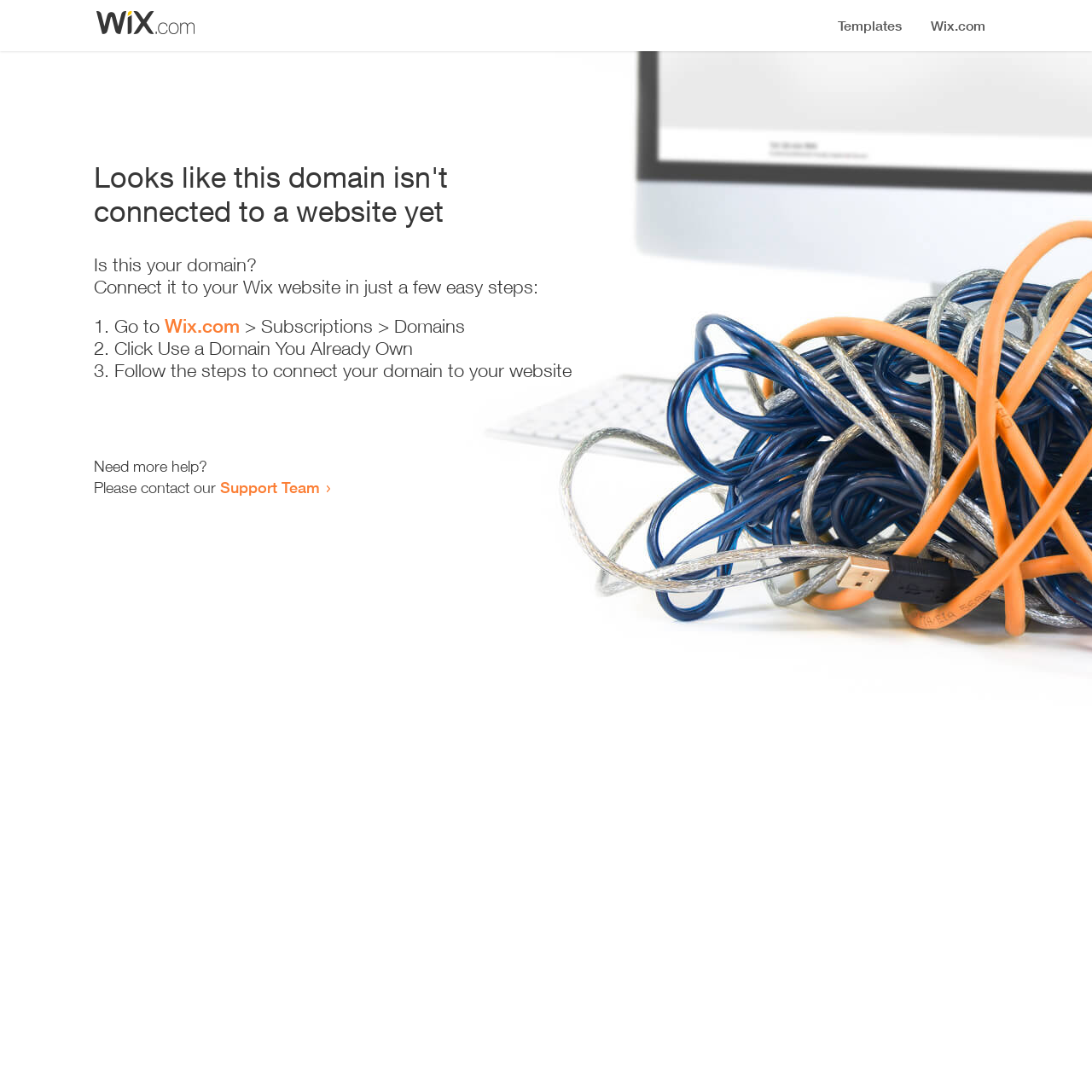Bounding box coordinates are given in the format (top-left x, top-left y, bottom-right x, bottom-right y). All values should be floating point numbers between 0 and 1. Provide the bounding box coordinate for the UI element described as: Wix.com

[0.151, 0.288, 0.22, 0.309]